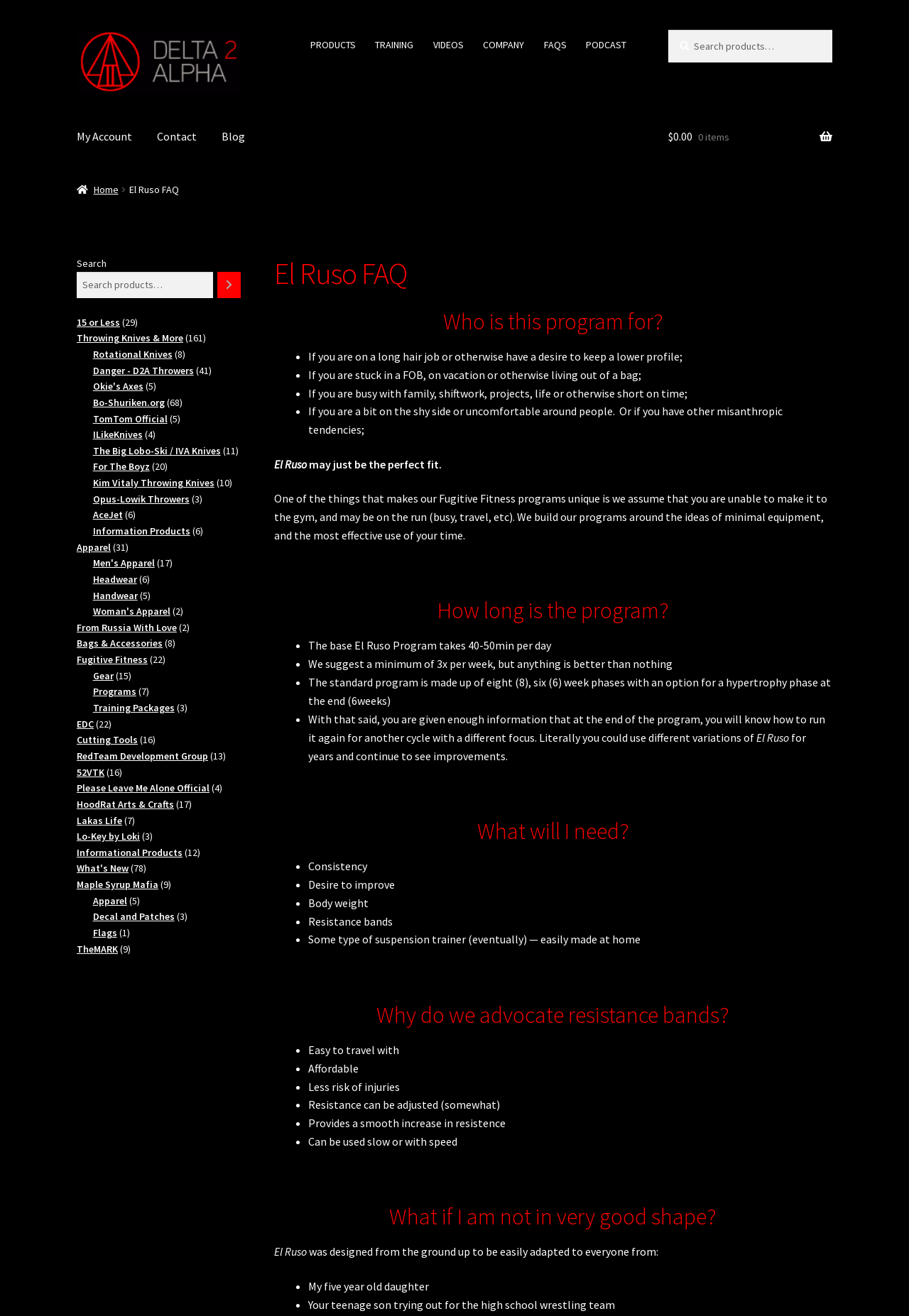Determine the bounding box coordinates for the UI element matching this description: "smm panel".

None